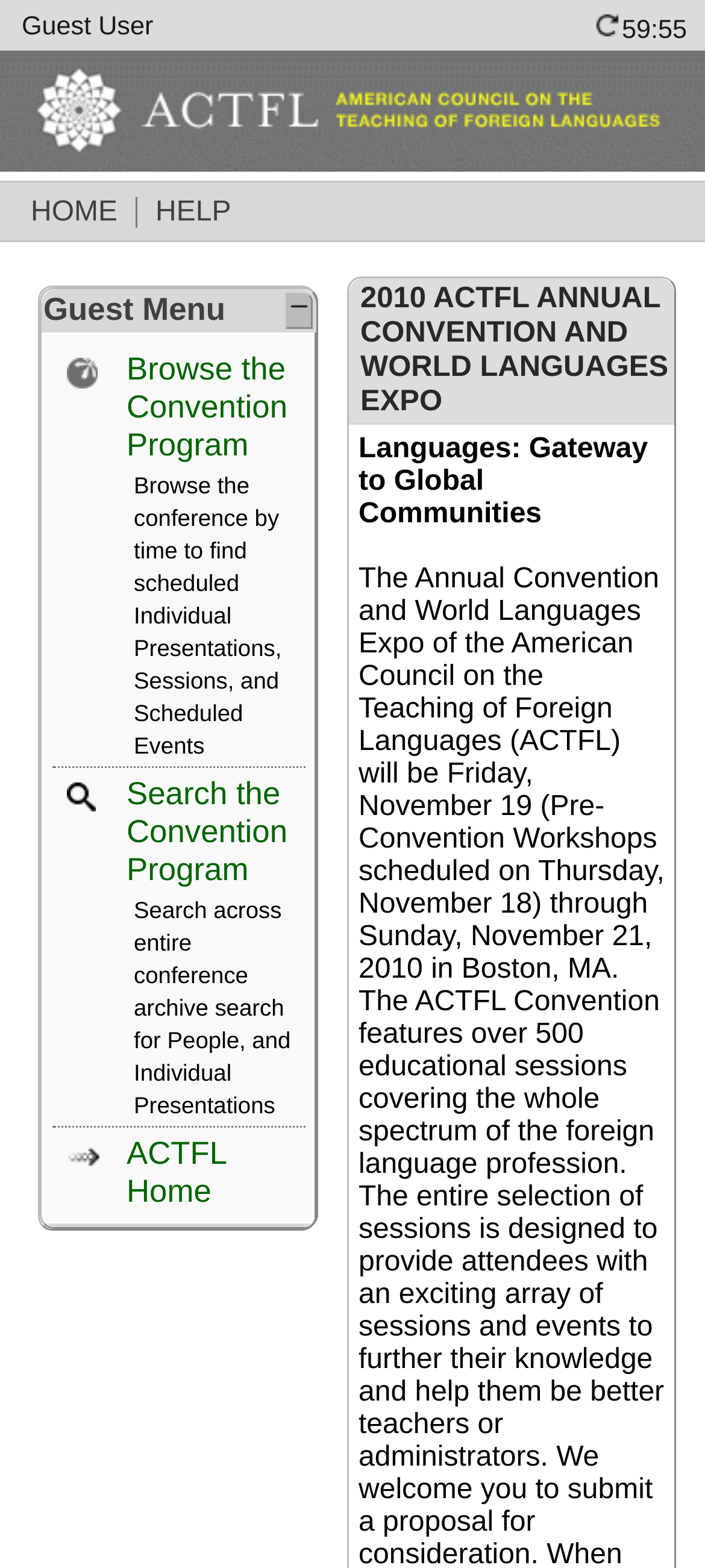Determine the bounding box coordinates of the UI element that matches the following description: "ACTFL Home". The coordinates should be four float numbers between 0 and 1 in the format [left, top, right, bottom].

[0.179, 0.724, 0.321, 0.771]